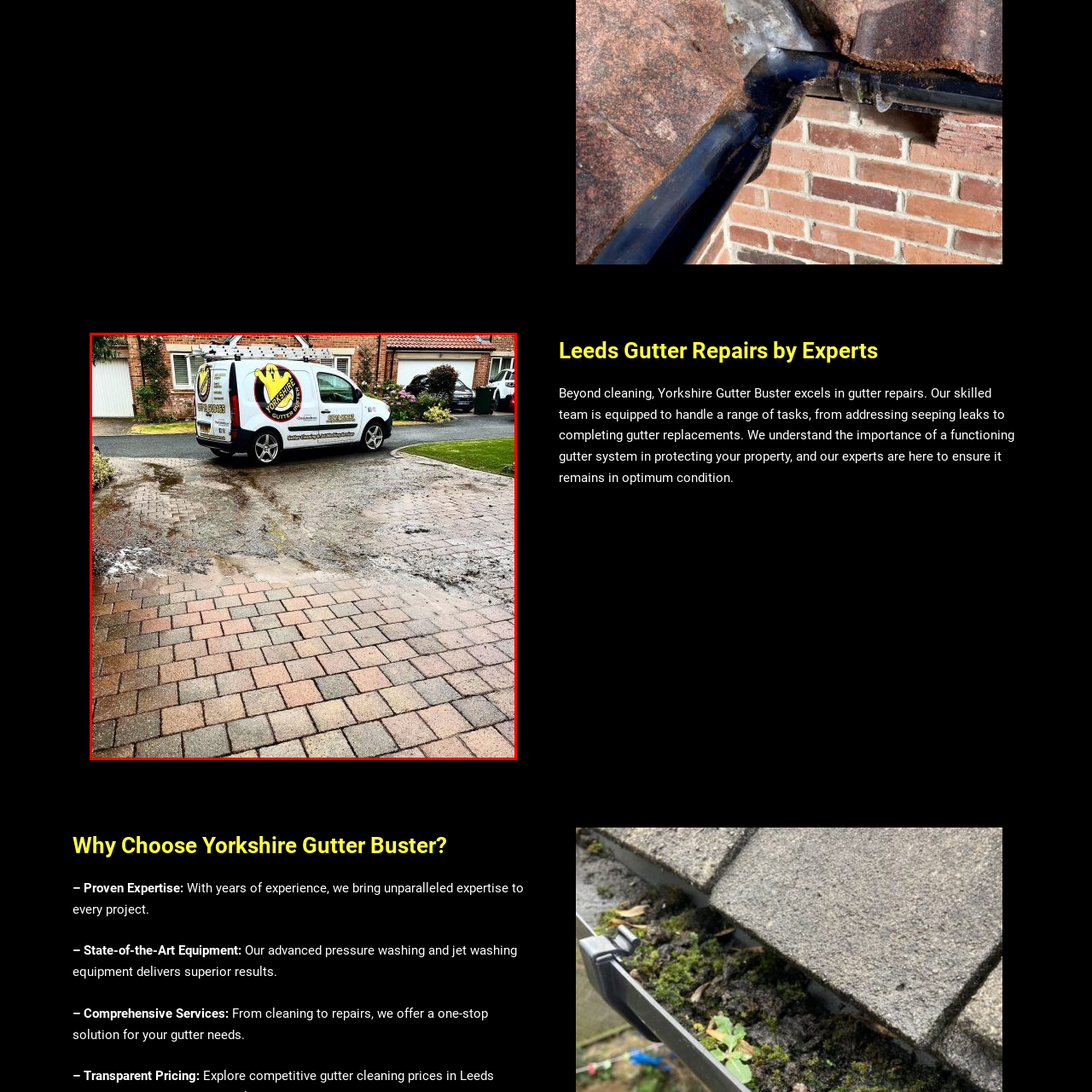Direct your attention to the segment of the image enclosed by the red boundary and answer the ensuing question in detail: What is the condition of the area surrounding the van?

The caption describes the area surrounding the van as 'wet, muddied', suggesting that there has been recent rainfall or gutter maintenance activities, which has resulted in the area being wet and muddied.